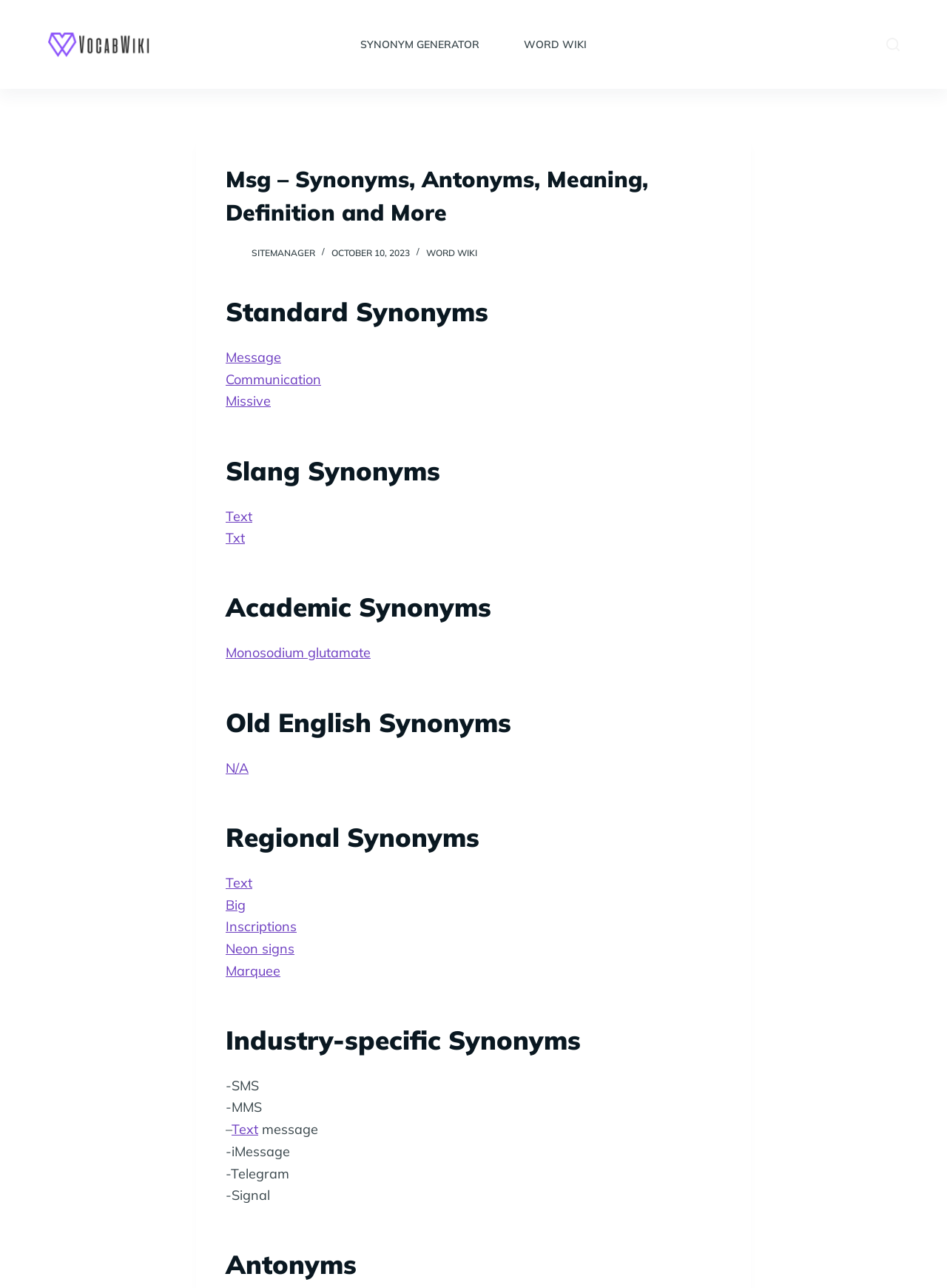Calculate the bounding box coordinates of the UI element given the description: "Skip to content".

[0.0, 0.0, 0.031, 0.011]